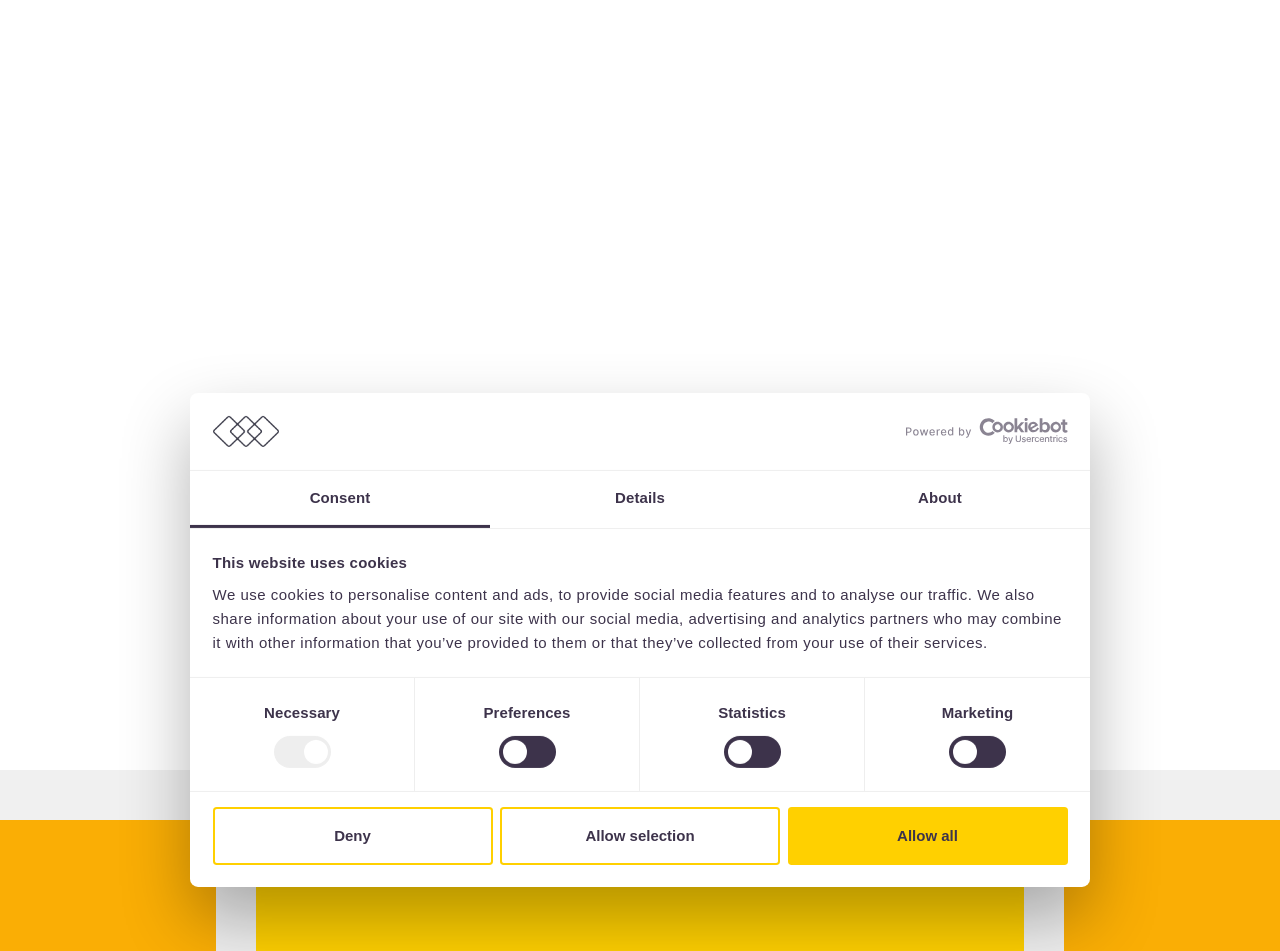Please find the bounding box coordinates for the clickable element needed to perform this instruction: "Click the logo".

[0.166, 0.437, 0.218, 0.47]